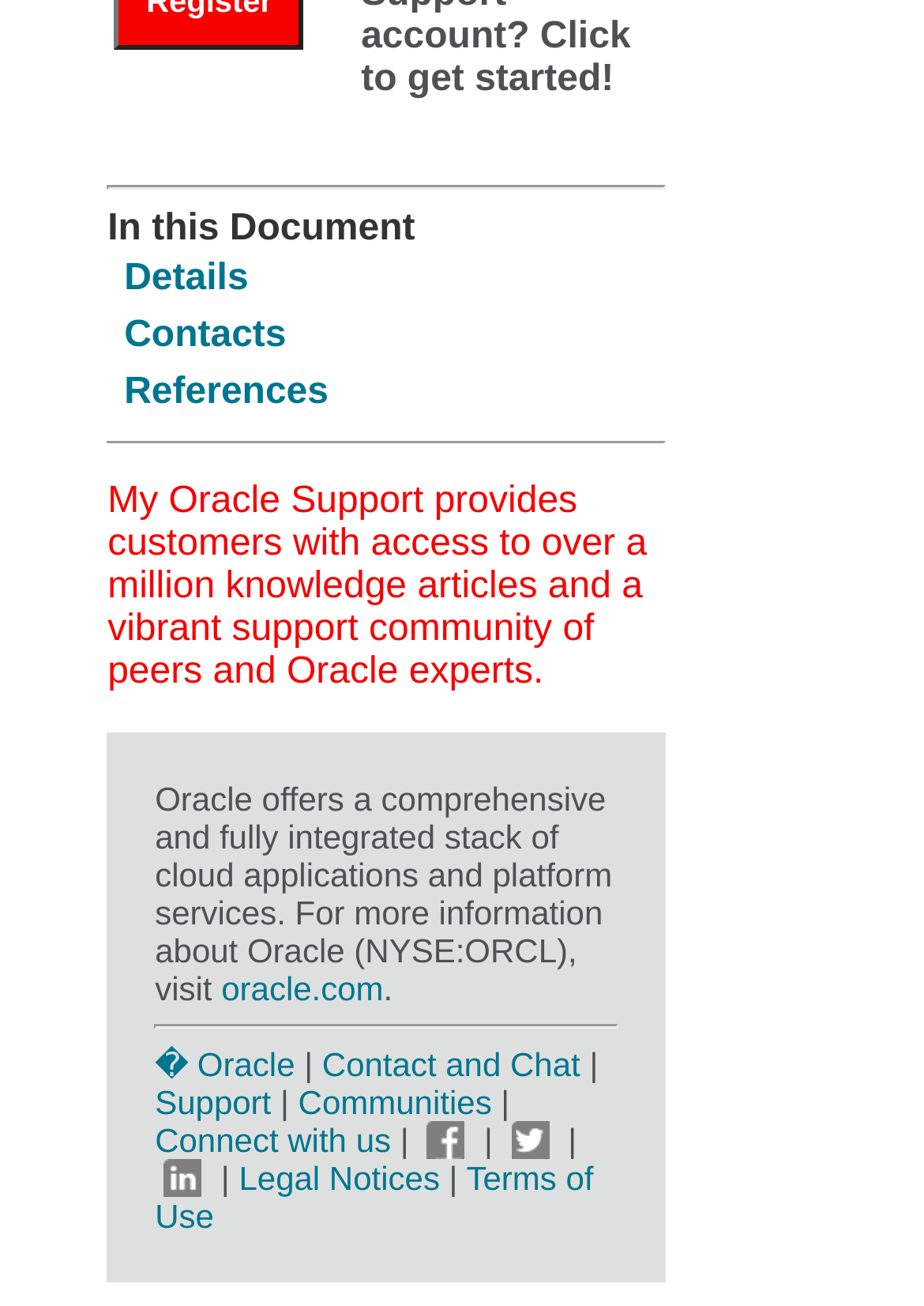Please locate the bounding box coordinates of the element that should be clicked to achieve the given instruction: "Click on the 'Contacts' link".

[0.134, 0.241, 0.31, 0.272]